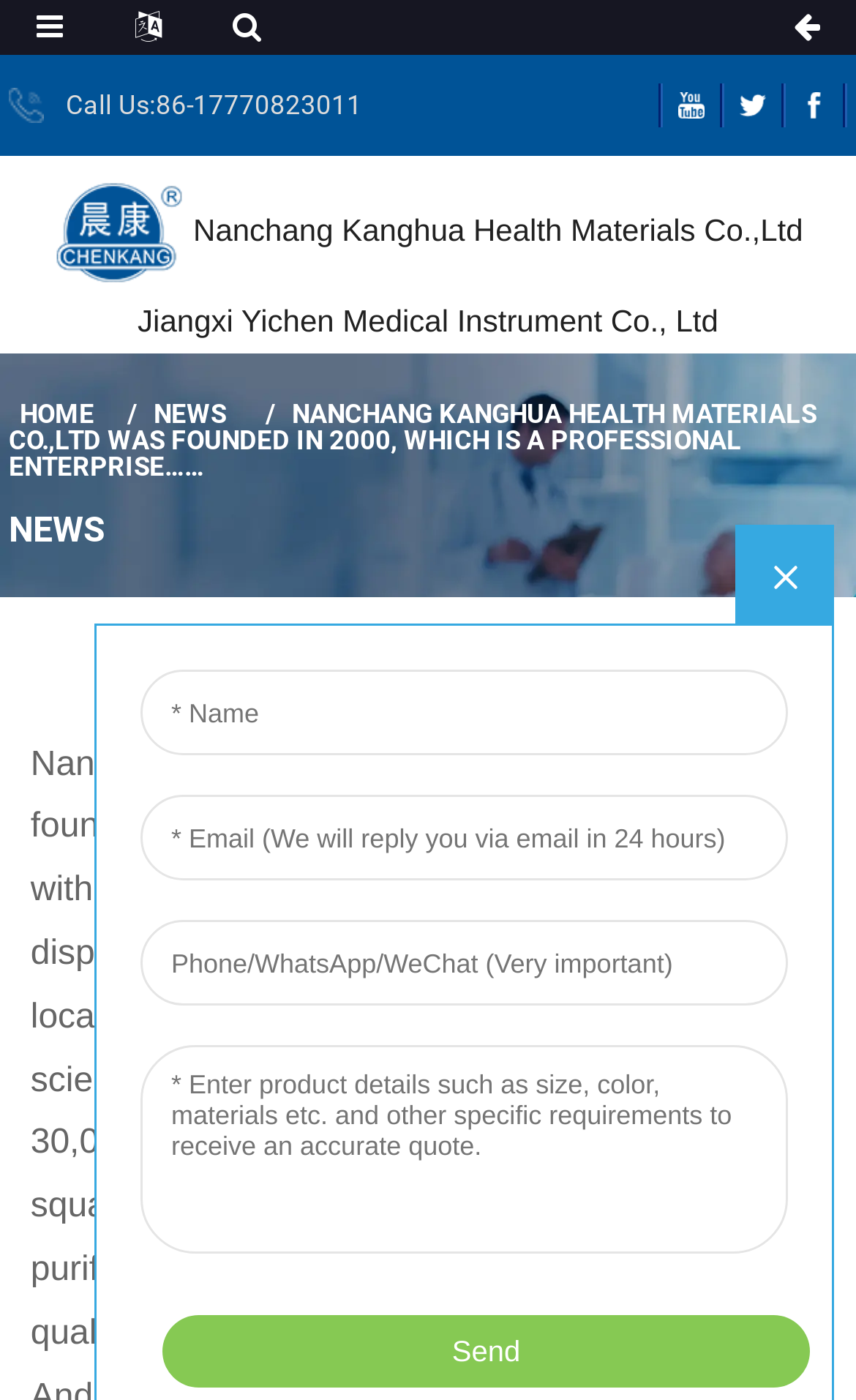Answer the question briefly using a single word or phrase: 
What is the name of the related company?

Jiangxi Yichen Medical Instrument Co., Ltd